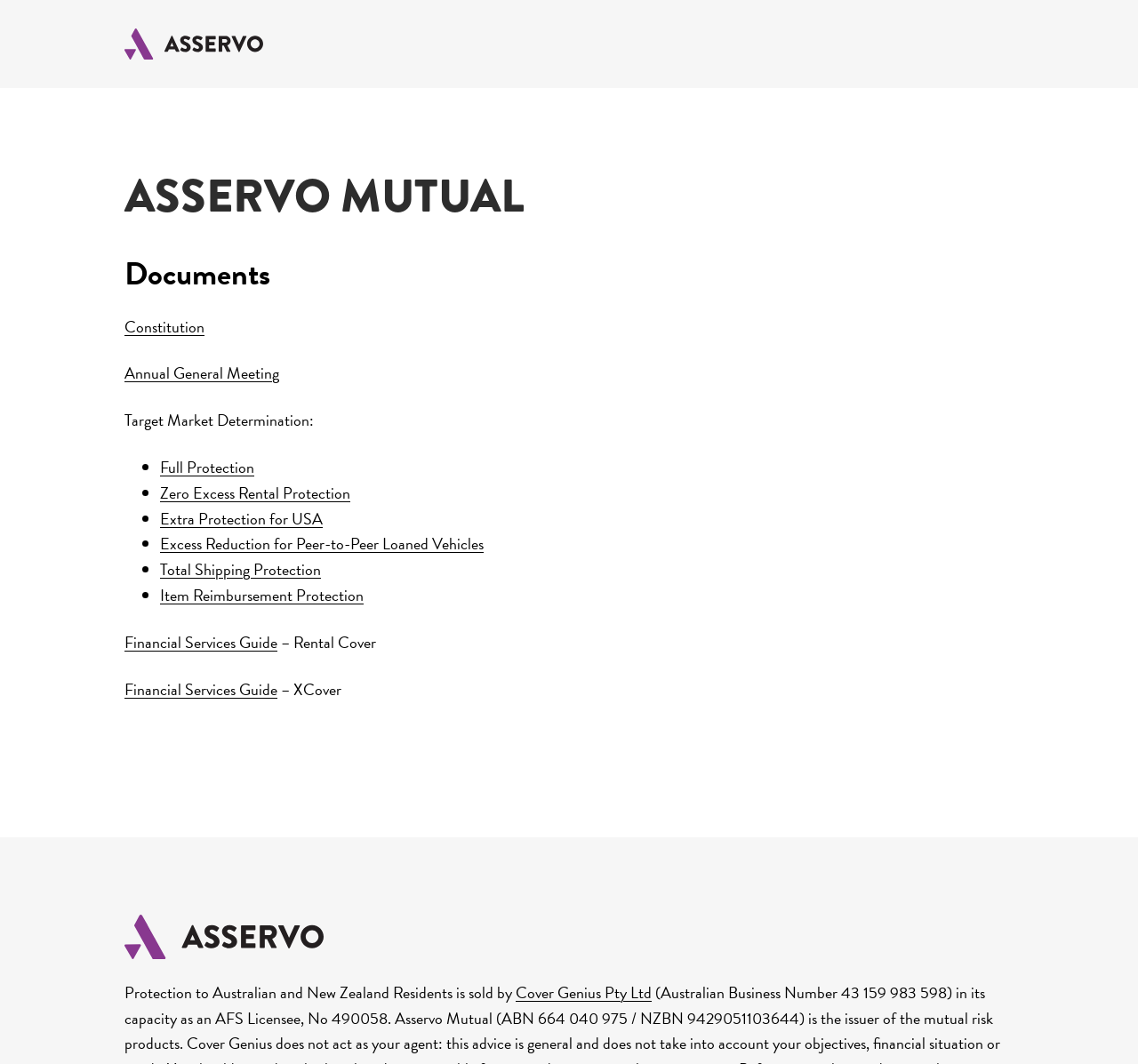Specify the bounding box coordinates of the region I need to click to perform the following instruction: "Follow finalbossblues". The coordinates must be four float numbers in the range of 0 to 1, i.e., [left, top, right, bottom].

None